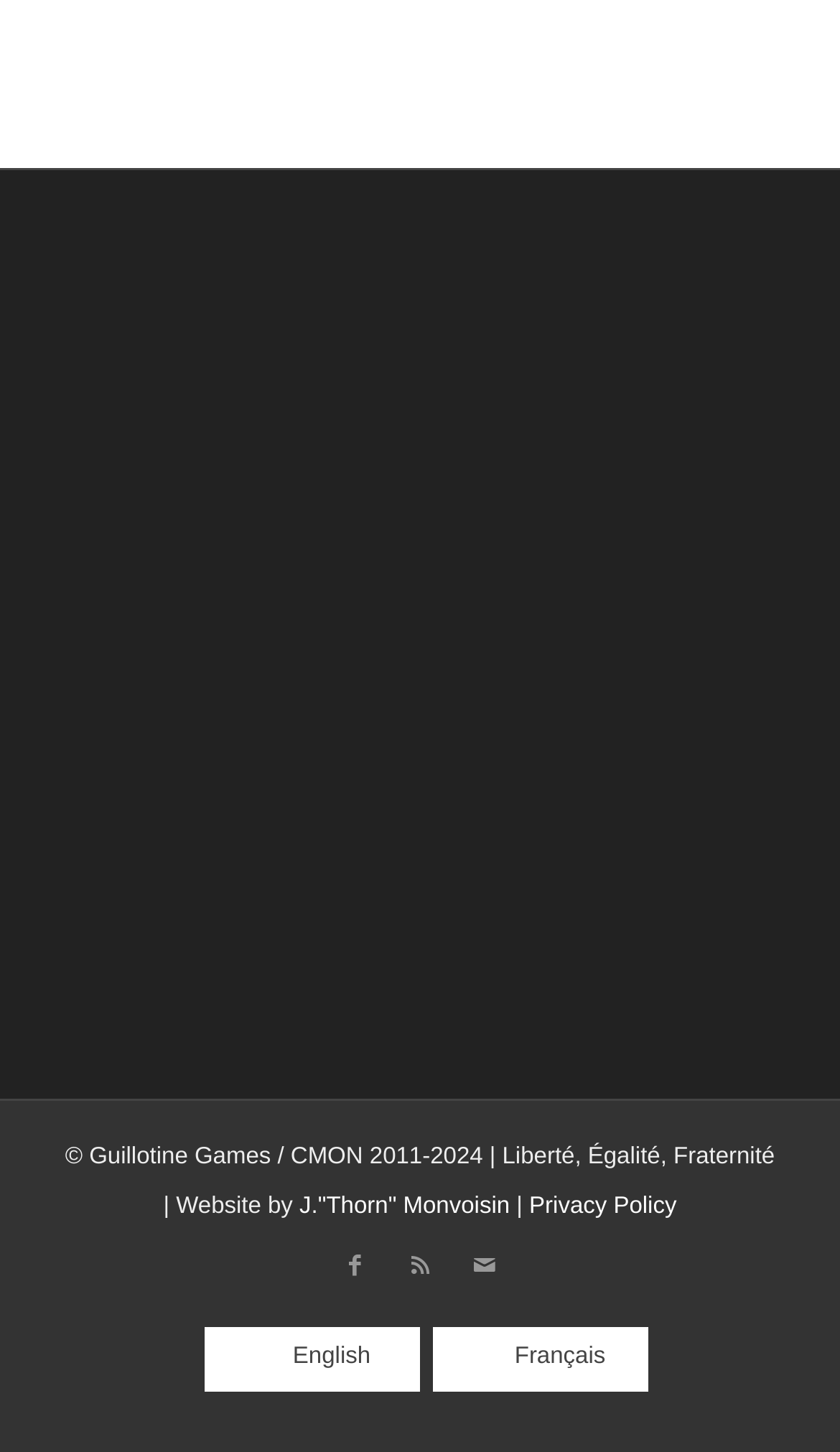Provide your answer in one word or a succinct phrase for the question: 
Who is credited for the website design?

J. Thorn Monvoisin